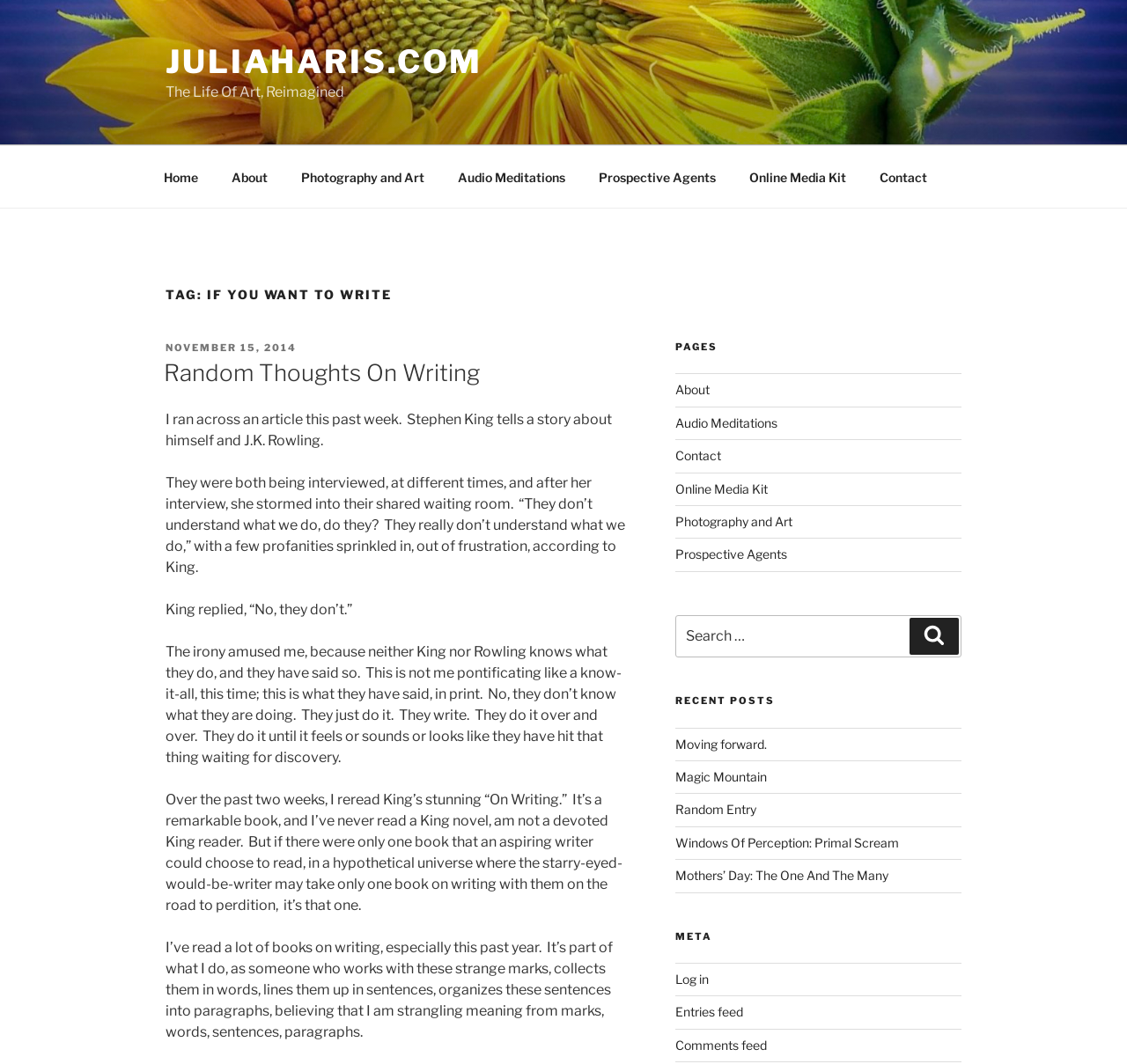Locate the bounding box coordinates of the region to be clicked to comply with the following instruction: "Read the 'Random Thoughts On Writing' article". The coordinates must be four float numbers between 0 and 1, in the form [left, top, right, bottom].

[0.147, 0.336, 0.556, 0.366]